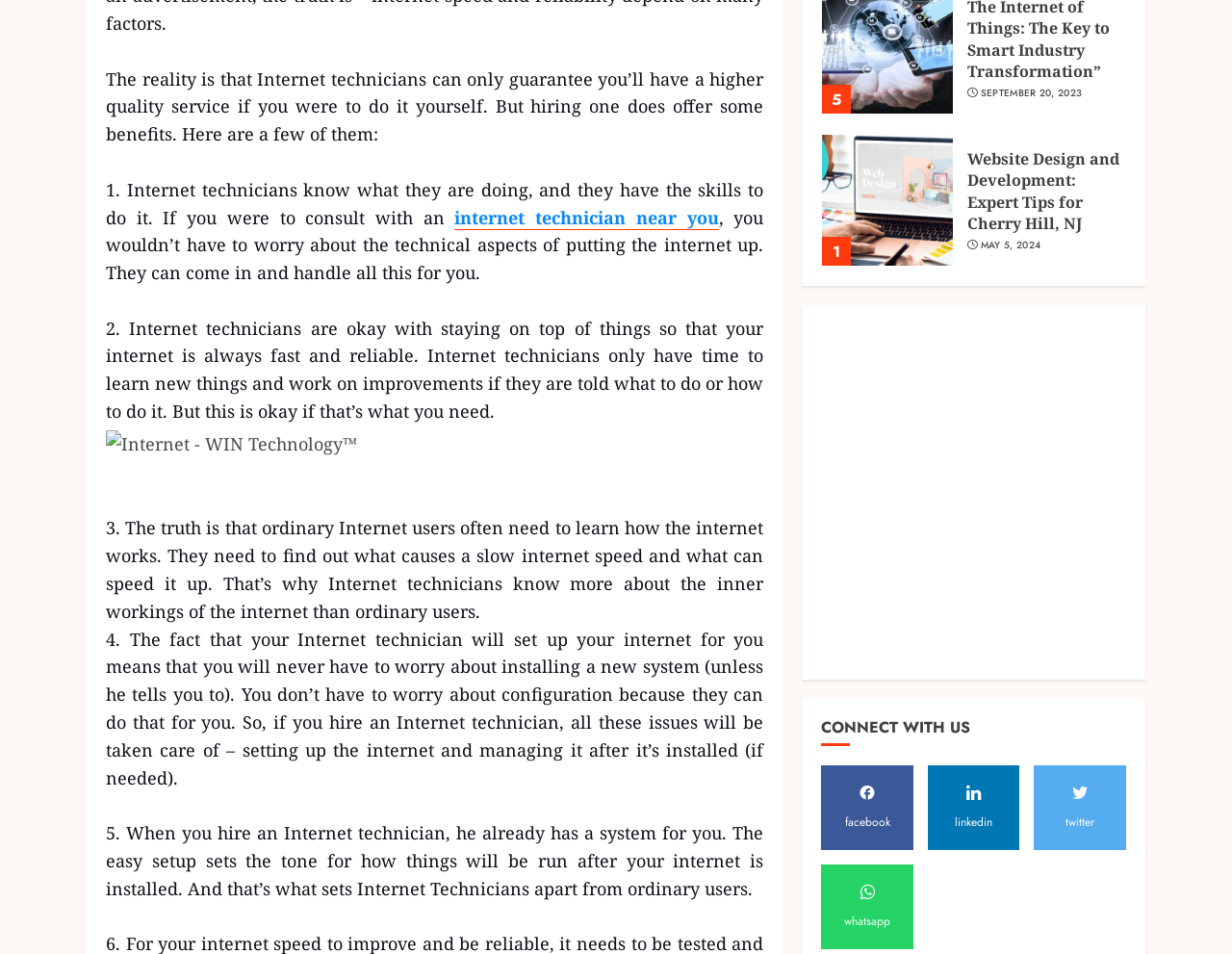What is the main topic of this webpage?
Examine the webpage screenshot and provide an in-depth answer to the question.

Based on the content of the webpage, it appears to be discussing the benefits of hiring an internet technician, including their skills, ability to handle technical aspects, and knowledge of the inner workings of the internet.